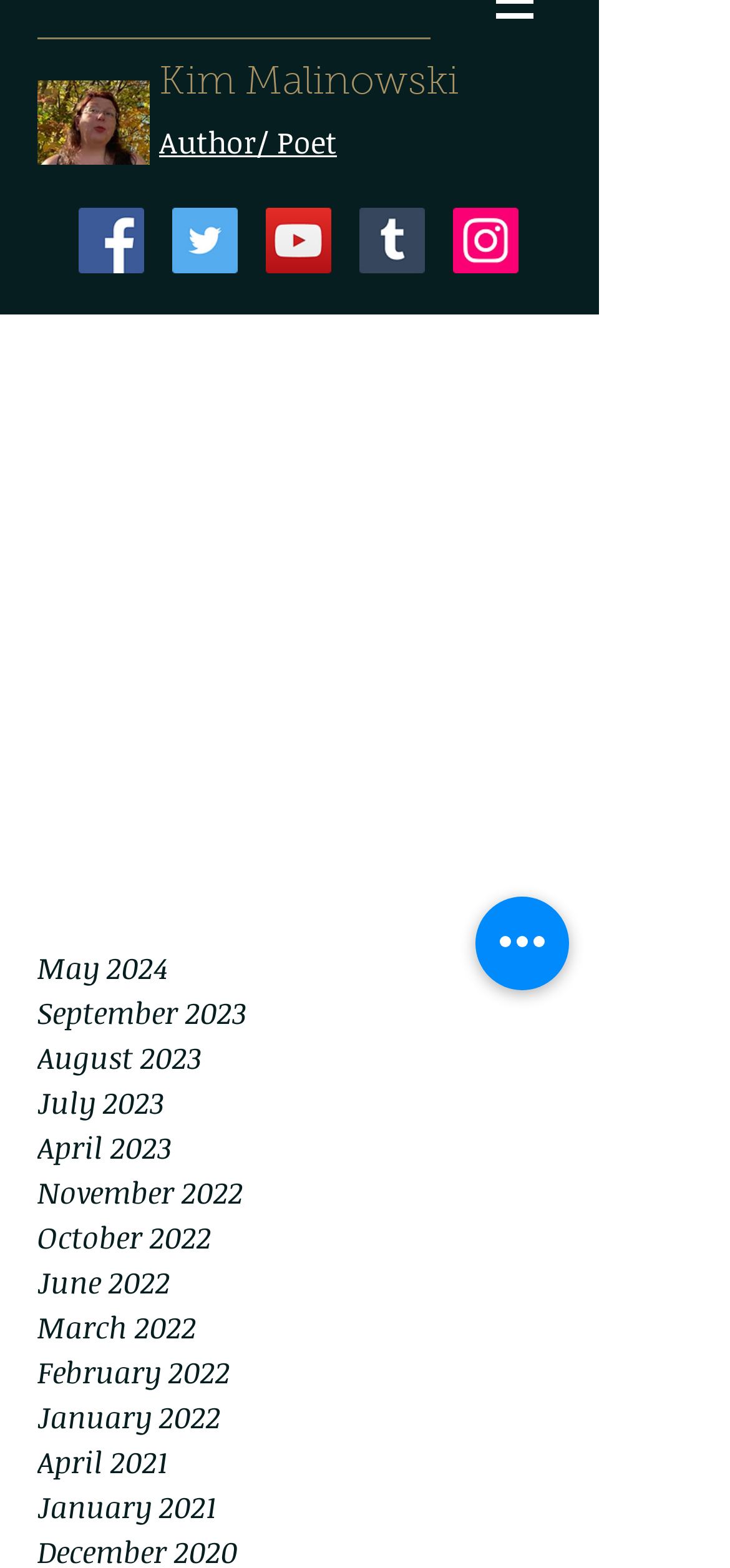Find the bounding box coordinates of the element to click in order to complete this instruction: "Like the post". The bounding box coordinates must be four float numbers between 0 and 1, denoted as [left, top, right, bottom].

None